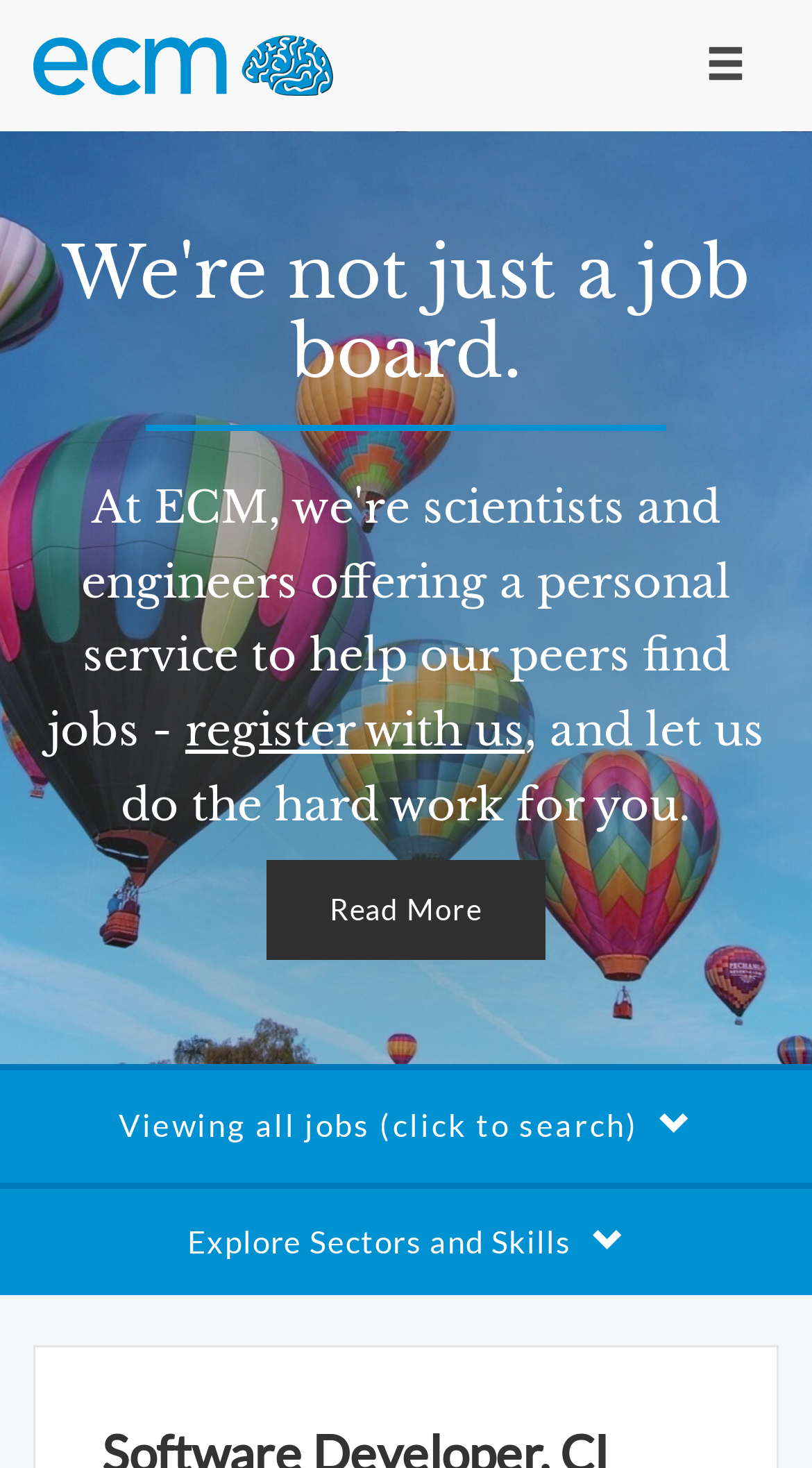Produce a meticulous description of the webpage.

This webpage appears to be a job posting for a Software Developer position at a company that contributes to modern Linux software. The top-left section of the page features a link, likely the company's logo or a navigation link. To the right of this link, there is a button labeled "Toggle navigation", which suggests that the webpage has a navigation menu that can be expanded or collapsed.

Below the top navigation section, there is a call-to-action link "register with us" positioned near the center of the page, accompanied by a brief phrase "and let us do the hard work for you." This suggests that the webpage is encouraging users to register or sign up for a service.

Further down the page, there is a "Read More" link, which likely leads to a more detailed job description or additional information about the company. The bottom section of the page features two buttons: "Viewing all jobs (click to search)" and "Explore Sectors and Skills". These buttons are likely filters or search options for job listings on the webpage.